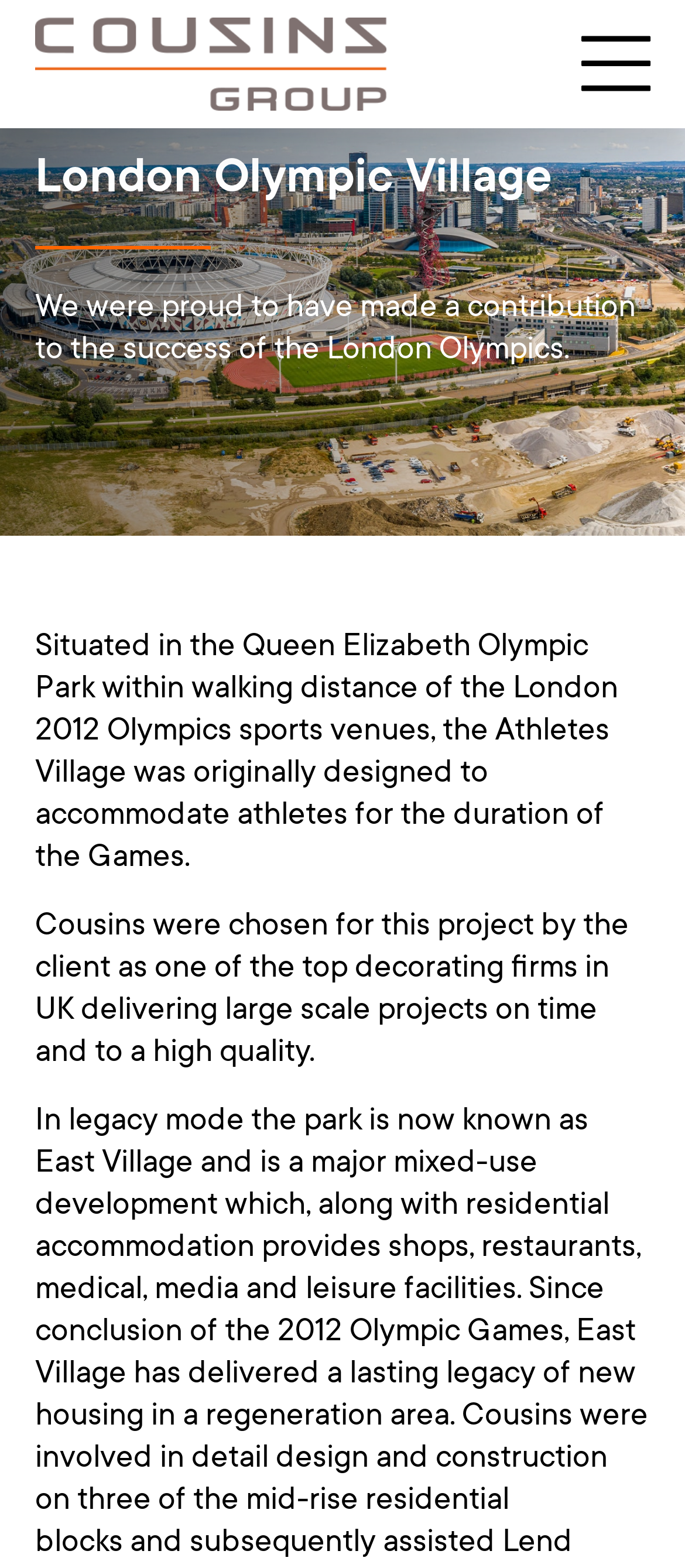Refer to the element description Sectors and identify the corresponding bounding box in the screenshot. Format the coordinates as (top-left x, top-left y, bottom-right x, bottom-right y) with values in the range of 0 to 1.

[0.051, 0.127, 0.297, 0.171]